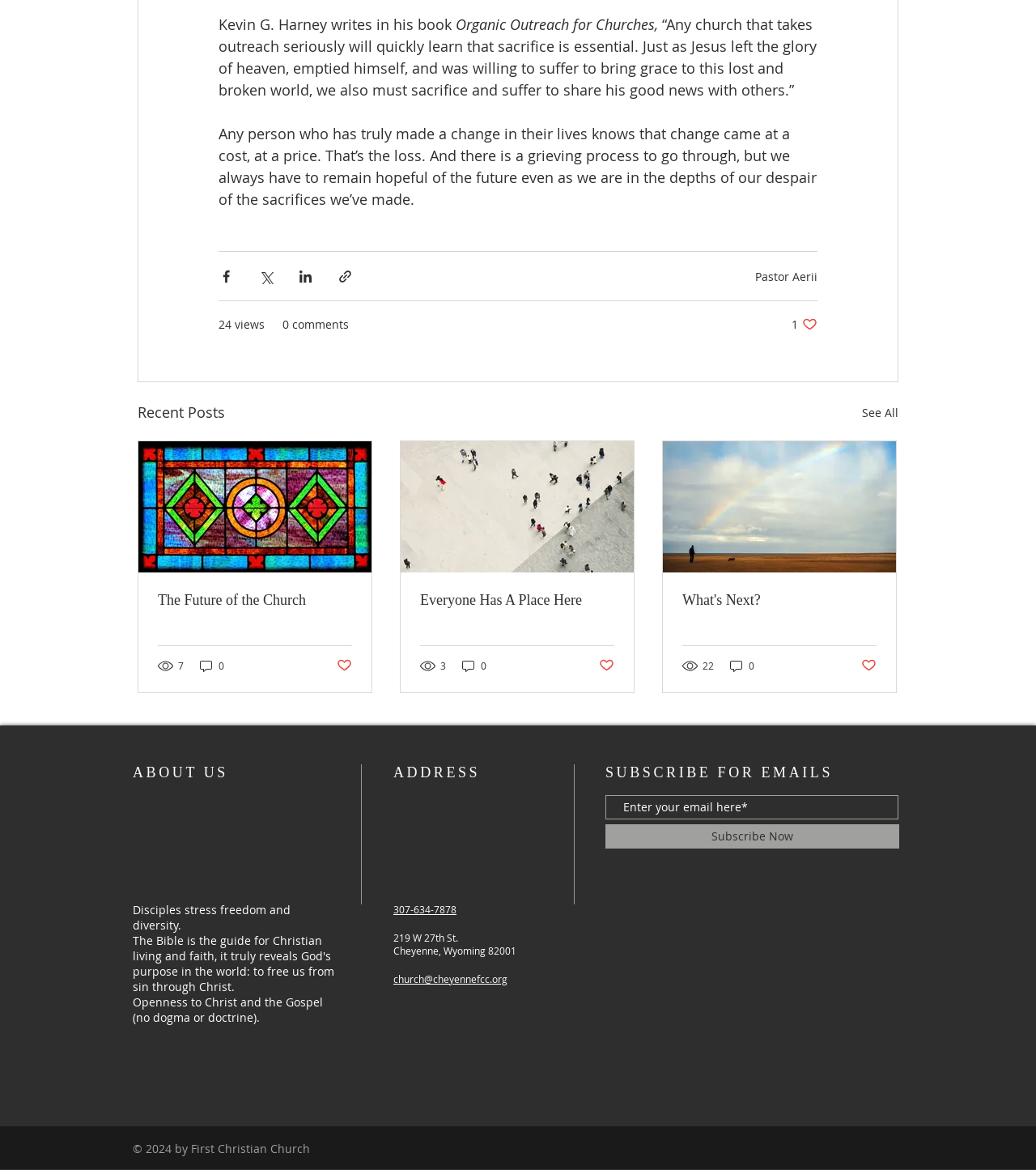What is the name of the pastor mentioned on the webpage?
Give a detailed and exhaustive answer to the question.

The answer can be found in the link element with the text 'Pastor Aerii' located below the social media sharing buttons.